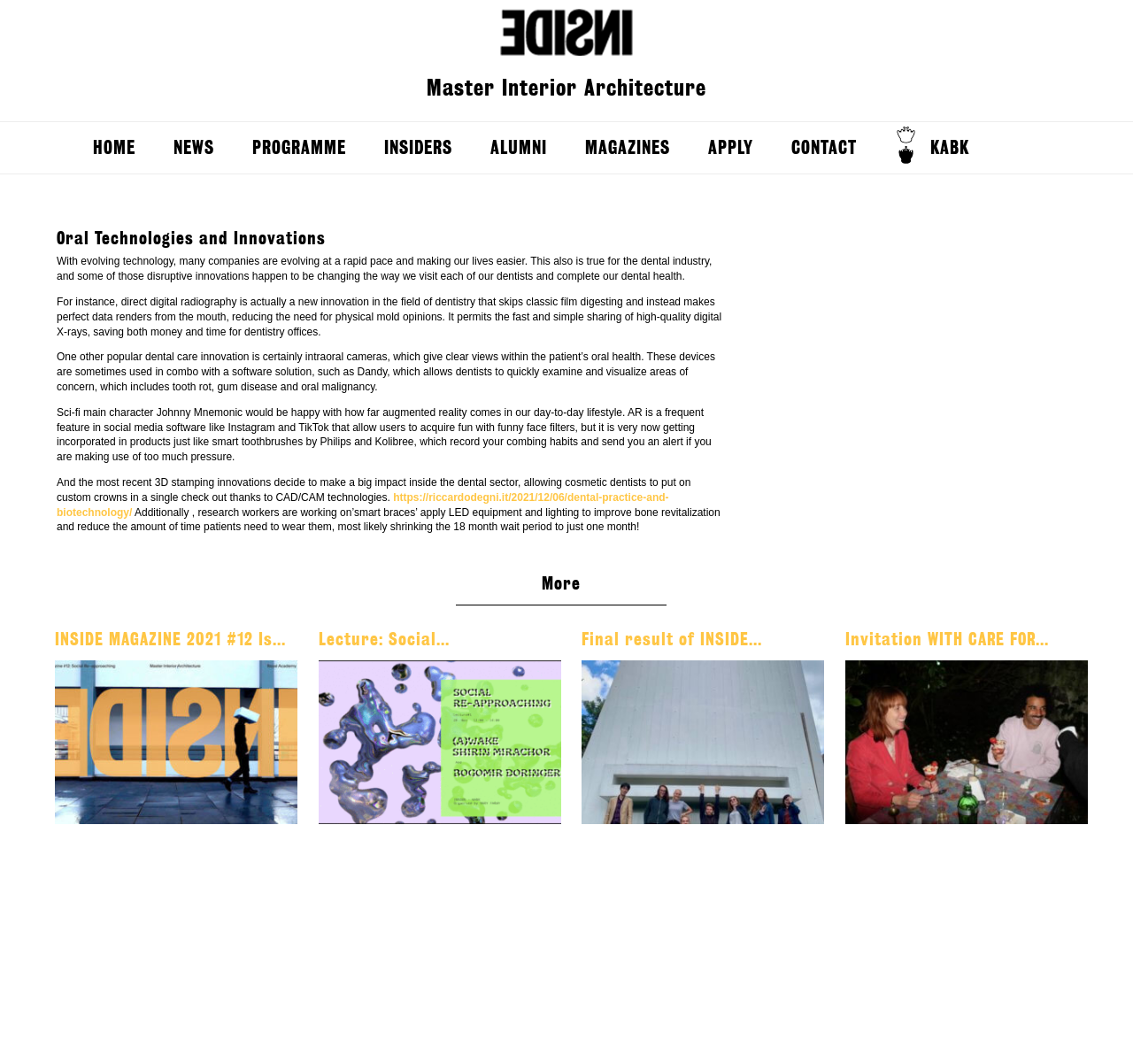Can you determine the bounding box coordinates of the area that needs to be clicked to fulfill the following instruction: "Check the Lecture: Social..."?

[0.281, 0.592, 0.397, 0.61]